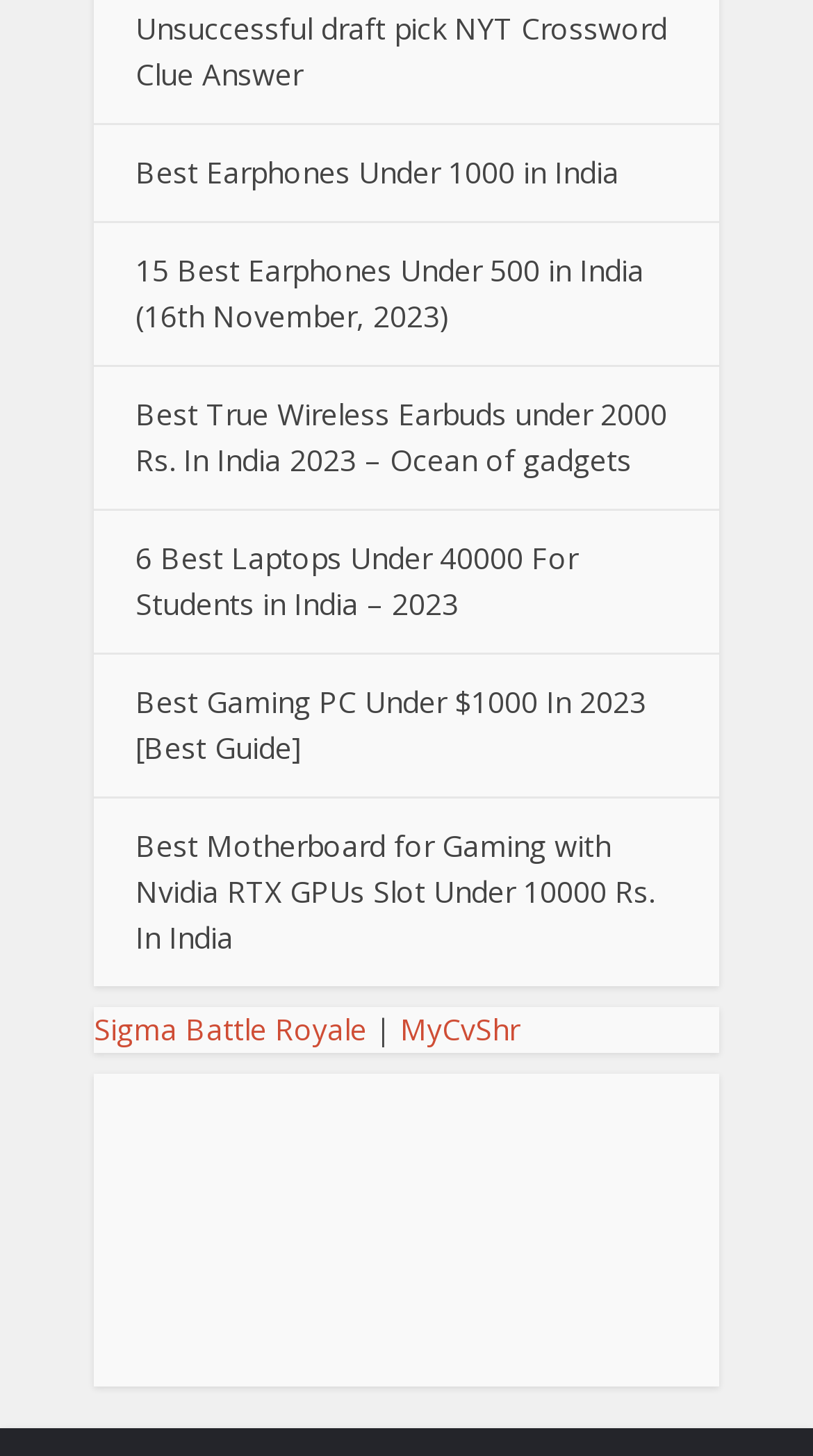Observe the image and answer the following question in detail: What is the purpose of the 'DMCA.com Protection Status' image?

The 'DMCA.com Protection Status' image is likely used to indicate that the website has some kind of protection status, possibly related to copyright or intellectual property.